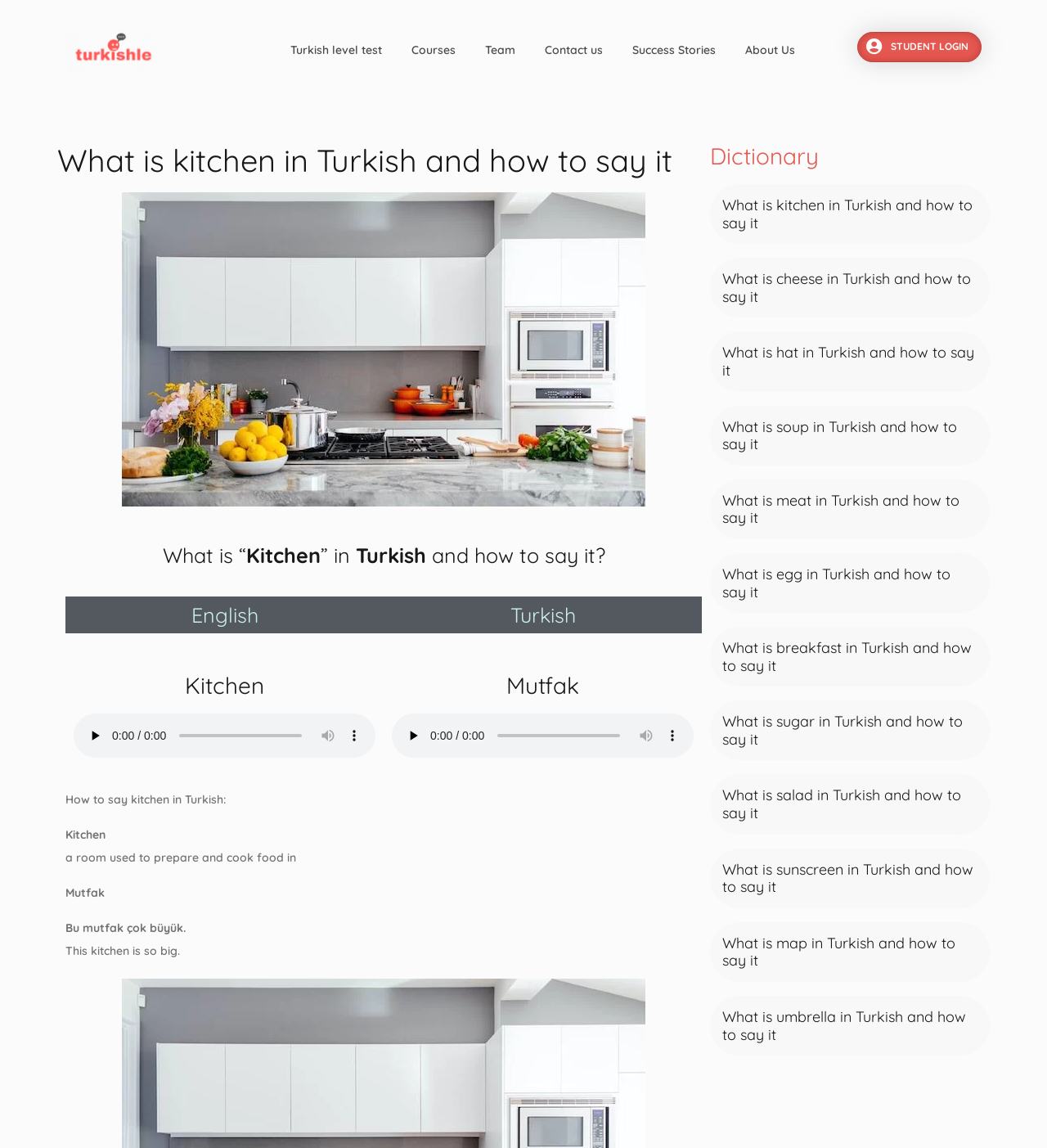Specify the bounding box coordinates of the area to click in order to follow the given instruction: "Click the 'What is kitchen in Turkish and how to say it' link."

[0.69, 0.17, 0.929, 0.202]